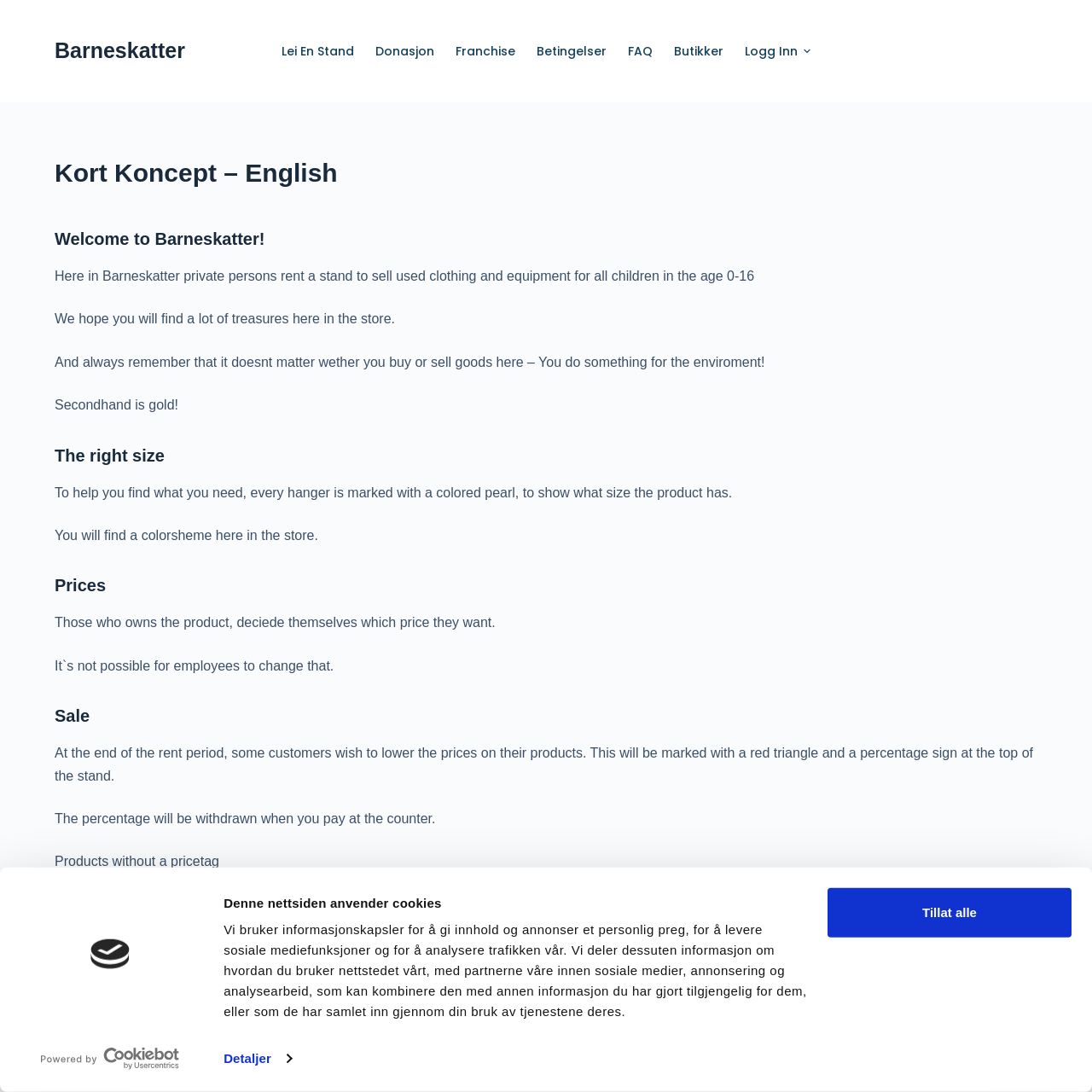Provide a short answer using a single word or phrase for the following question: 
What is the motto of Barneskatter?

Secondhand is gold